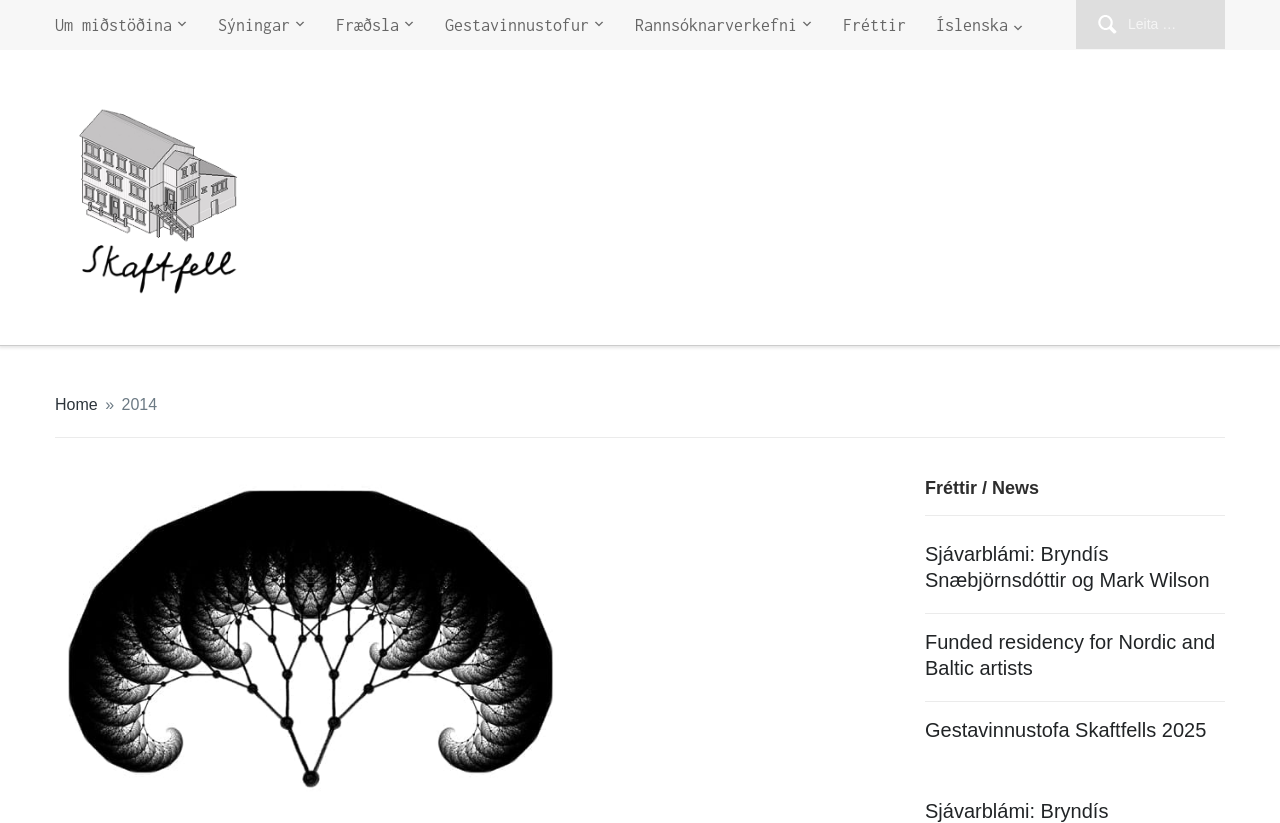Can you specify the bounding box coordinates for the region that should be clicked to fulfill this instruction: "Read news".

[0.723, 0.581, 0.957, 0.626]